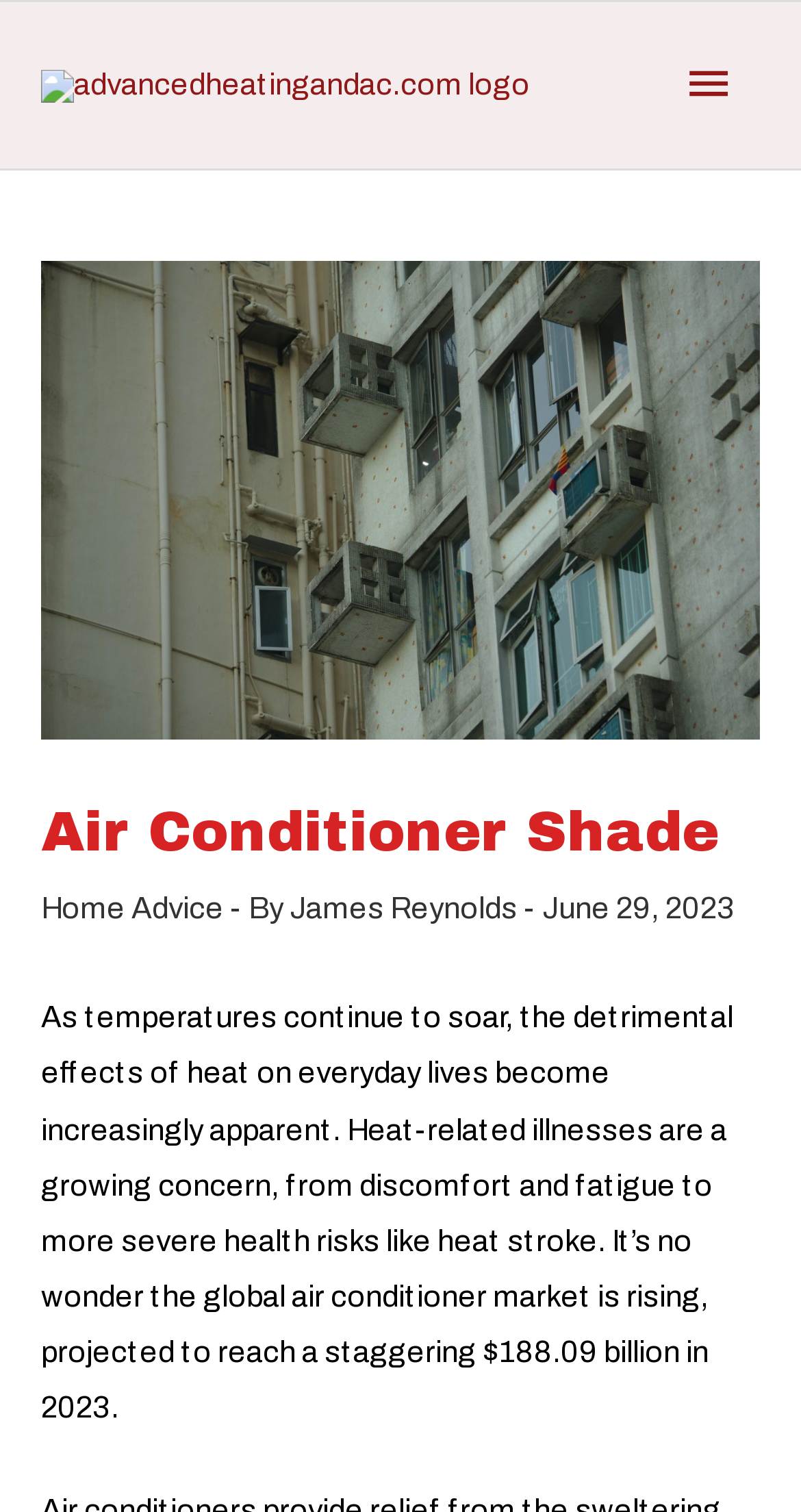Respond concisely with one word or phrase to the following query:
Who is the author of the article?

James Reynolds